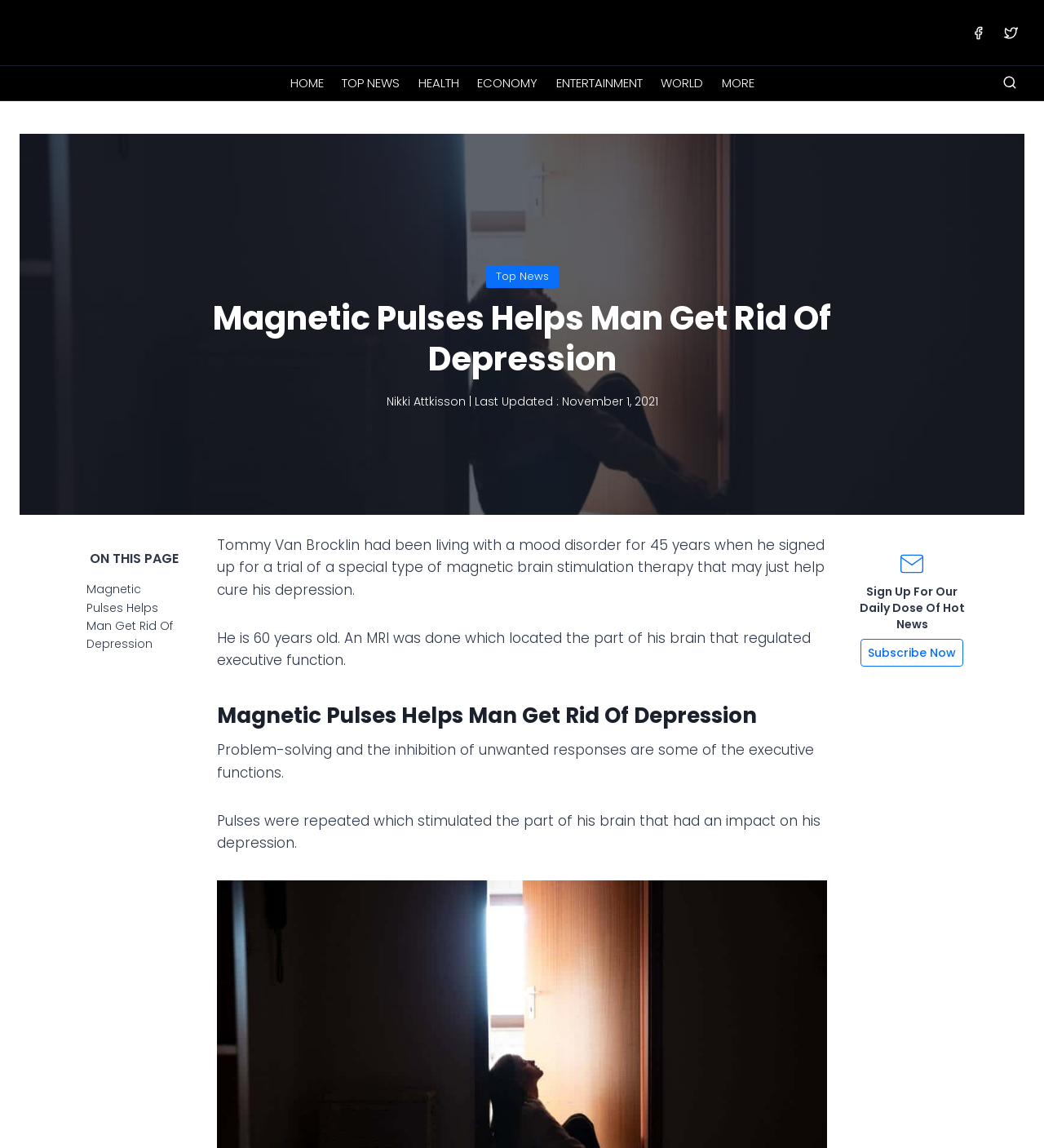Given the webpage screenshot and the description, determine the bounding box coordinates (top-left x, top-left y, bottom-right x, bottom-right y) that define the location of the UI element matching this description: Top News

[0.319, 0.058, 0.392, 0.087]